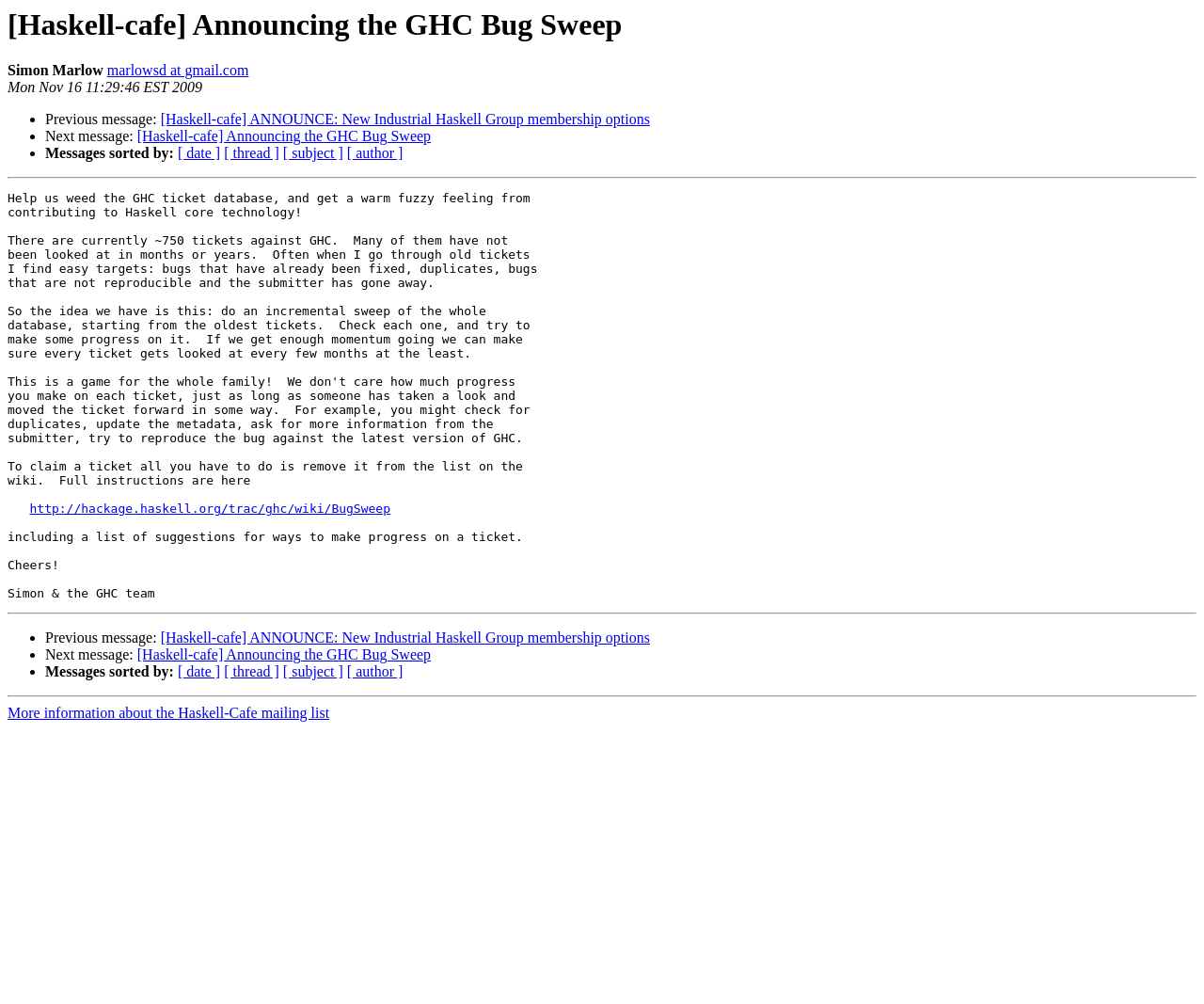Please determine the heading text of this webpage.

[Haskell-cafe] Announcing the GHC Bug Sweep